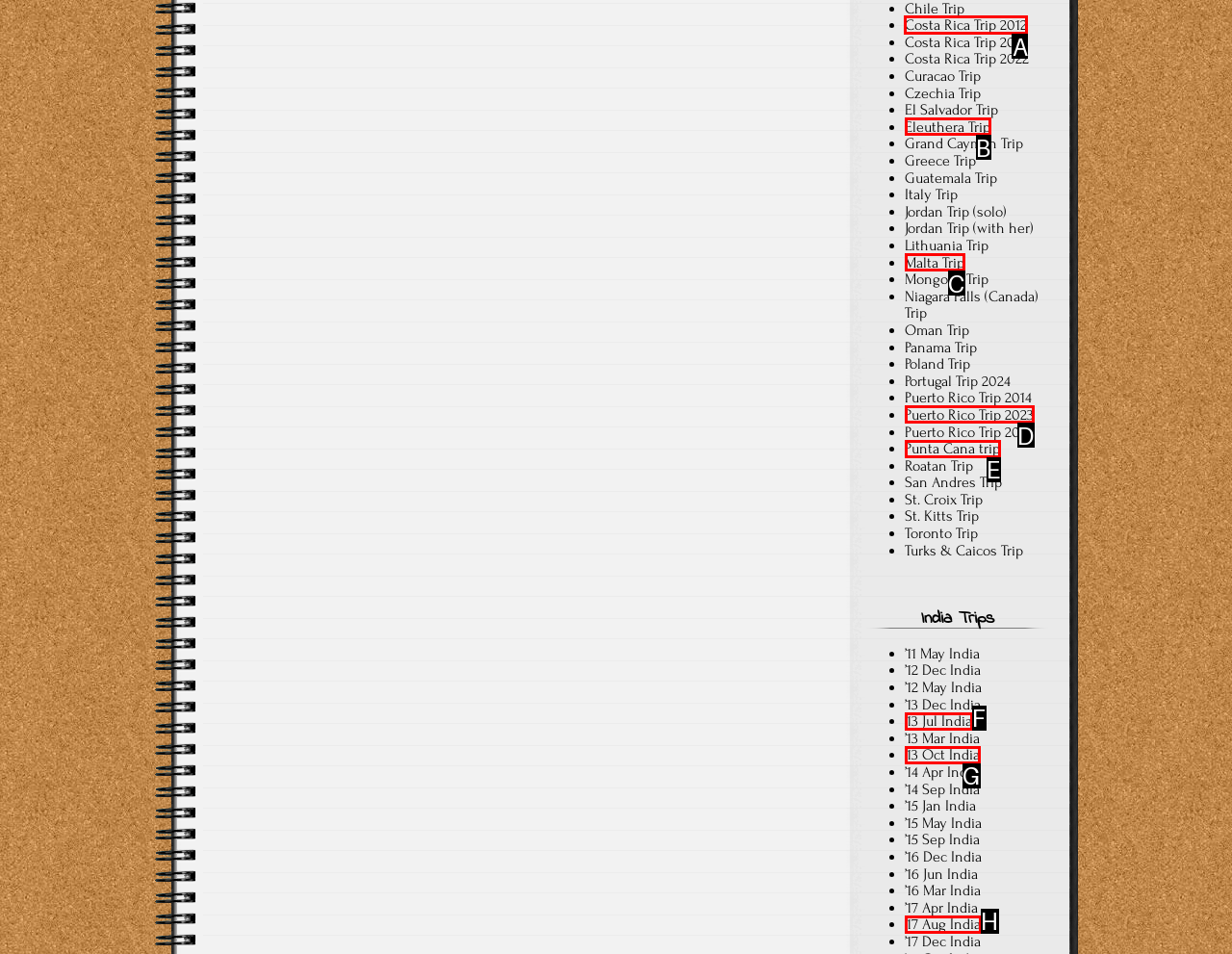Identify the HTML element I need to click to complete this task: Click Costa Rica Trip 2012 Provide the option's letter from the available choices.

A